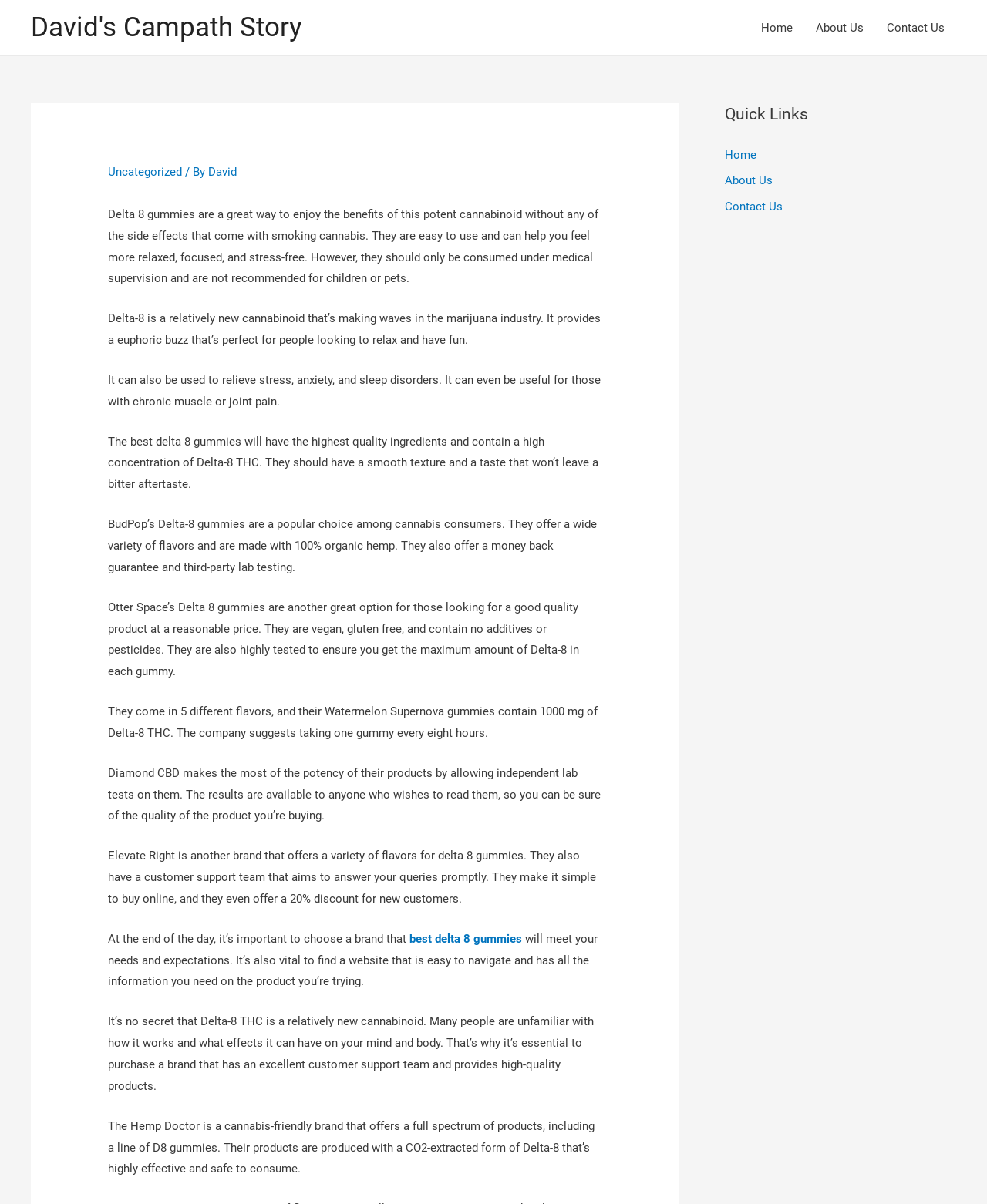How often should you take Otter Space's Delta 8 gummies?
Examine the webpage screenshot and provide an in-depth answer to the question.

According to the webpage, Otter Space's Delta 8 gummies come in 5 different flavors, and their Watermelon Supernova gummies contain 1000 mg of Delta-8 THC. The company suggests taking one gummy every eight hours.